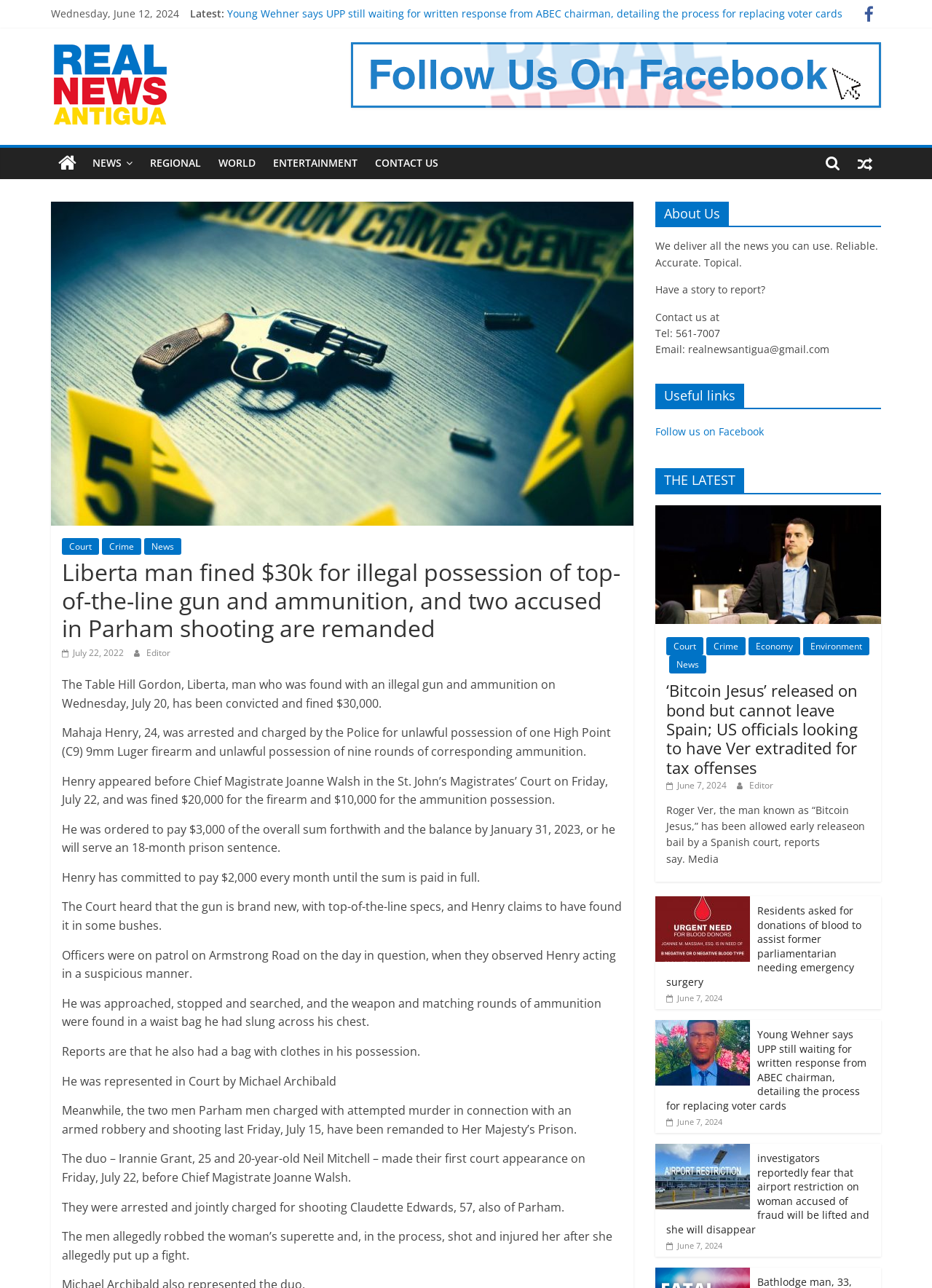Provide the bounding box coordinates of the area you need to click to execute the following instruction: "Click on 'Young Wehner says UPP still waiting for written response from ABEC chairman, detailing the process for replacing voter cards'".

[0.244, 0.005, 0.904, 0.016]